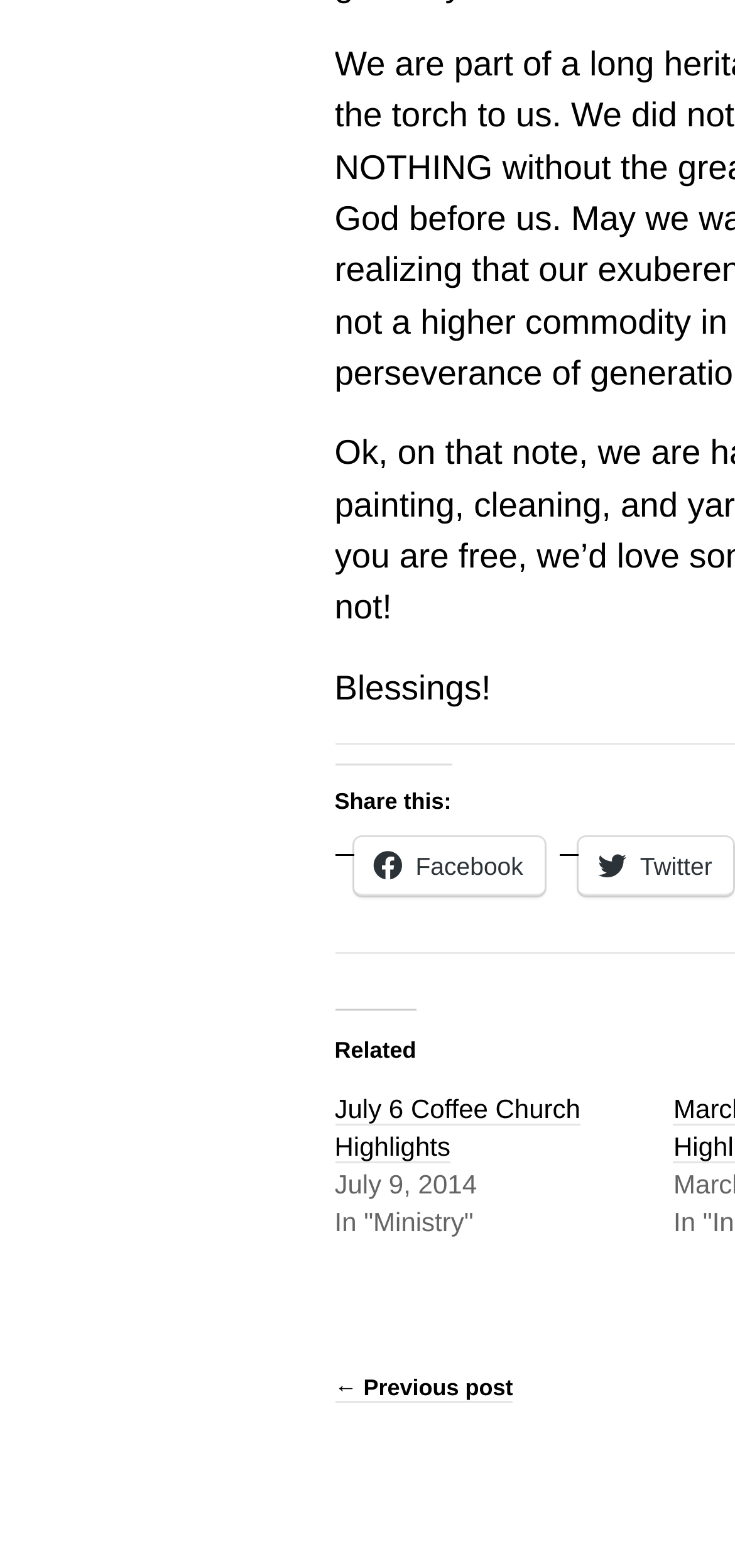What is the date of the related post?
Based on the screenshot, give a detailed explanation to answer the question.

The date of the related post is 'July 9, 2014', which is indicated by the StaticText element with the text 'July 9, 2014' below the related post title.